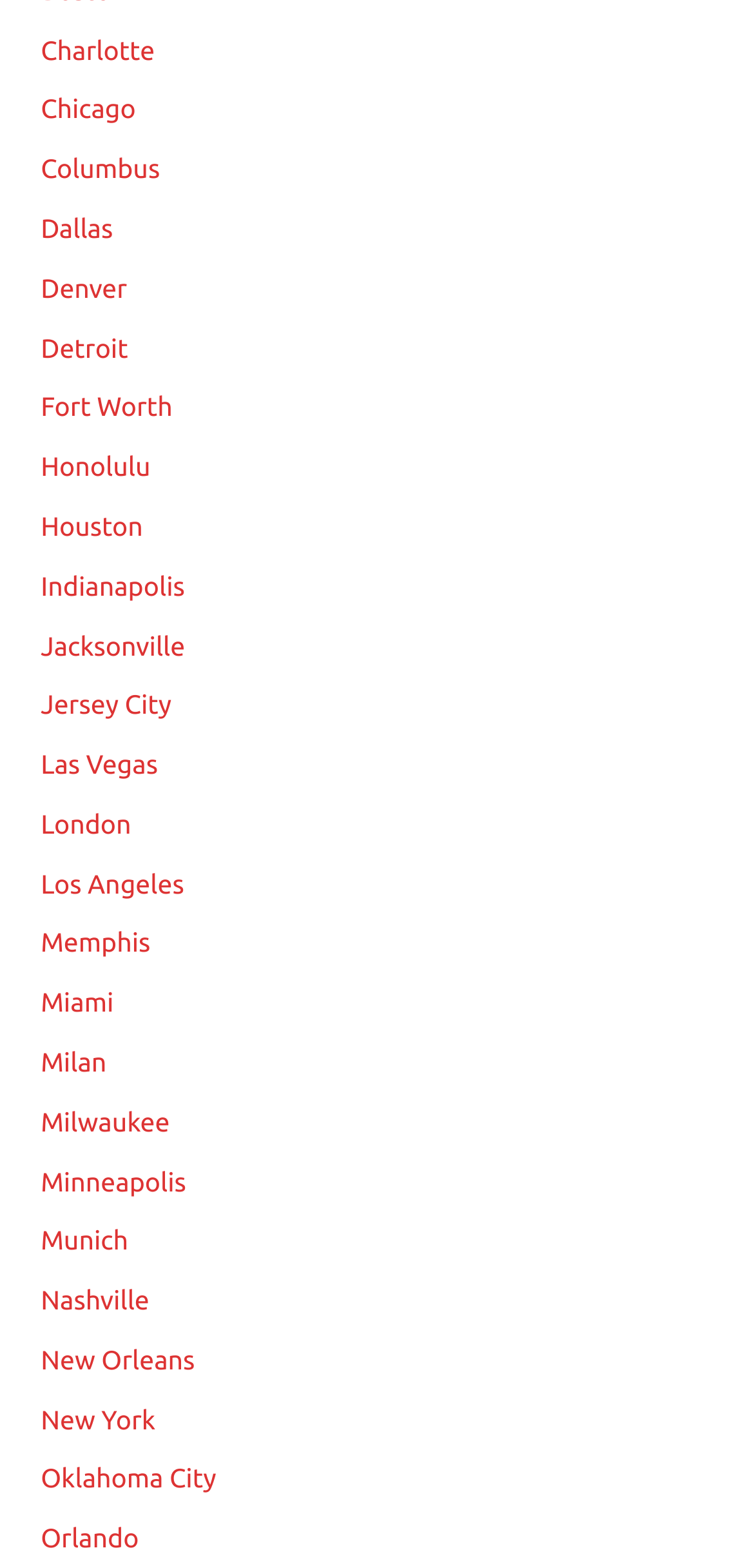Provide a brief response using a word or short phrase to this question:
How many cities start with 'M'?

3